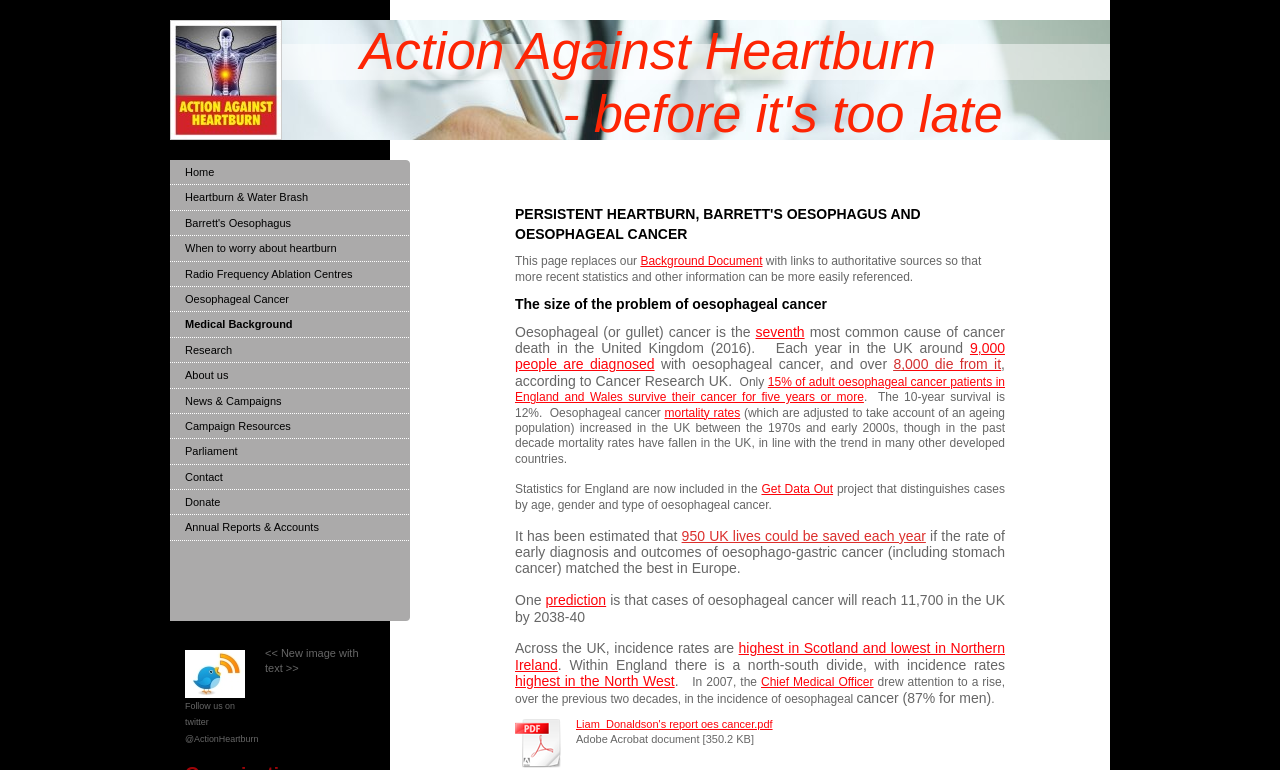Please find the bounding box coordinates of the element that you should click to achieve the following instruction: "Click the 'Oesophageal Cancer' link". The coordinates should be presented as four float numbers between 0 and 1: [left, top, right, bottom].

[0.133, 0.373, 0.32, 0.406]